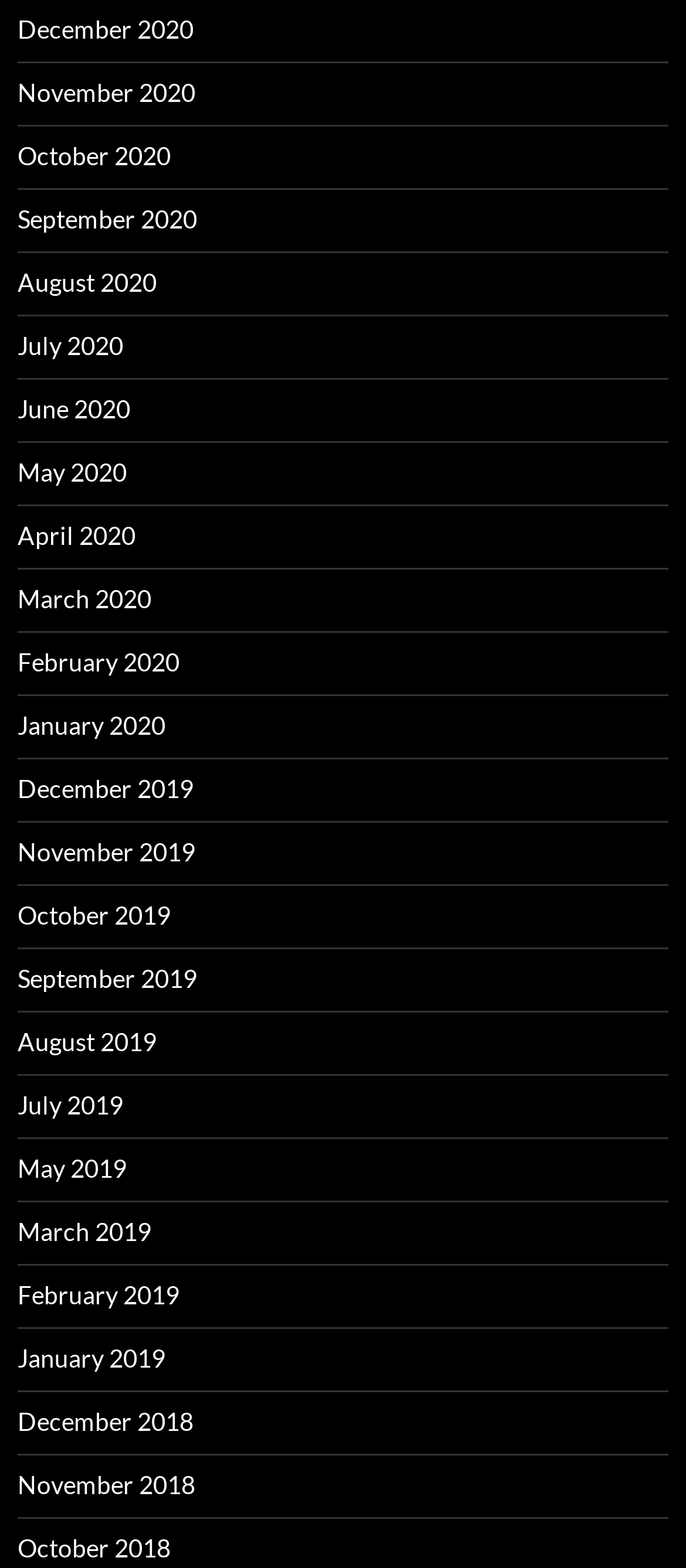Find the coordinates for the bounding box of the element with this description: "December 2019".

[0.026, 0.493, 0.282, 0.512]